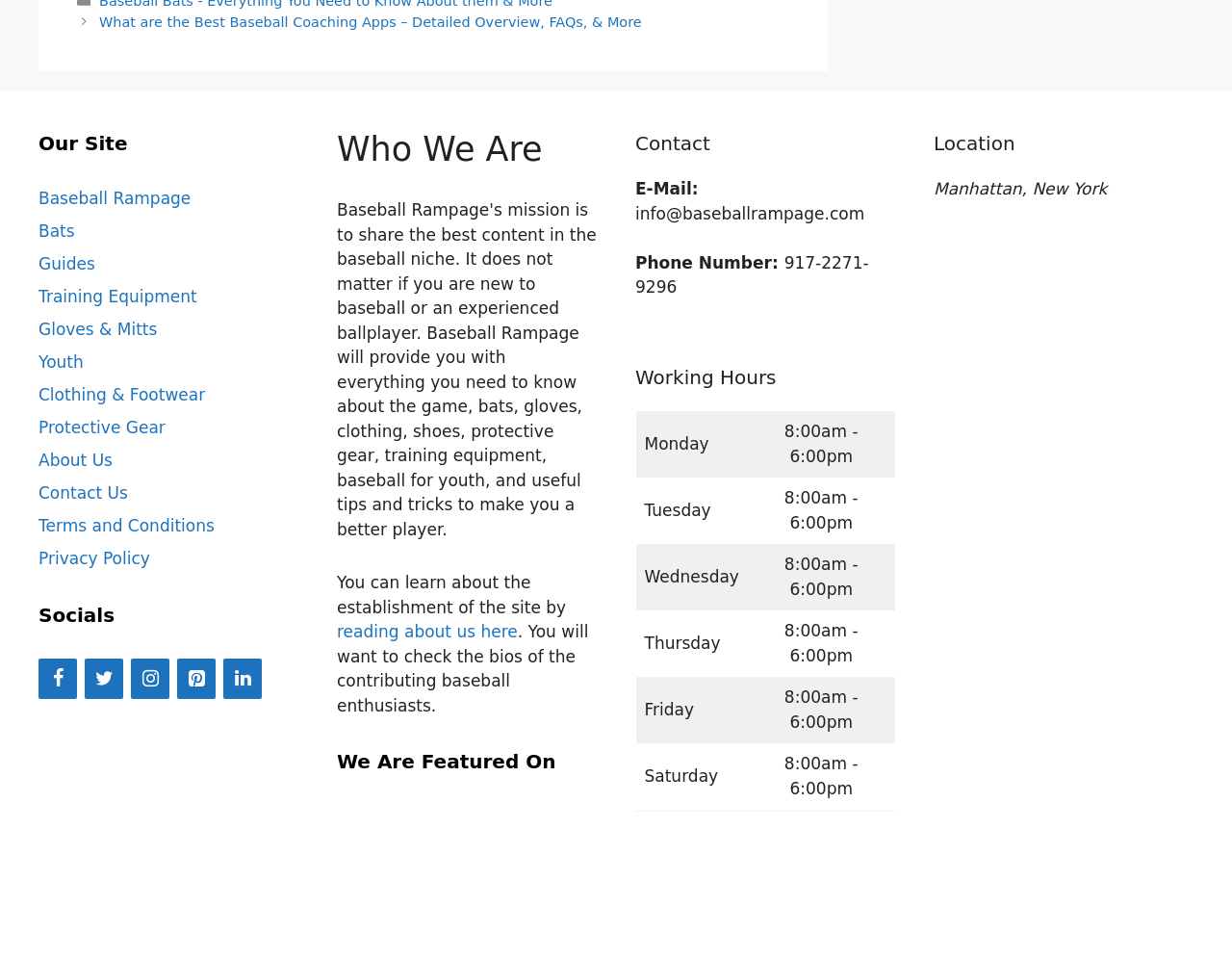What is the purpose of the 'Contact' section?
Give a detailed and exhaustive answer to the question.

The 'Contact' section has an email address, phone number, and working hours listed, which implies that the purpose of this section is to provide contact information to users who want to get in touch with the website owners or administrators.